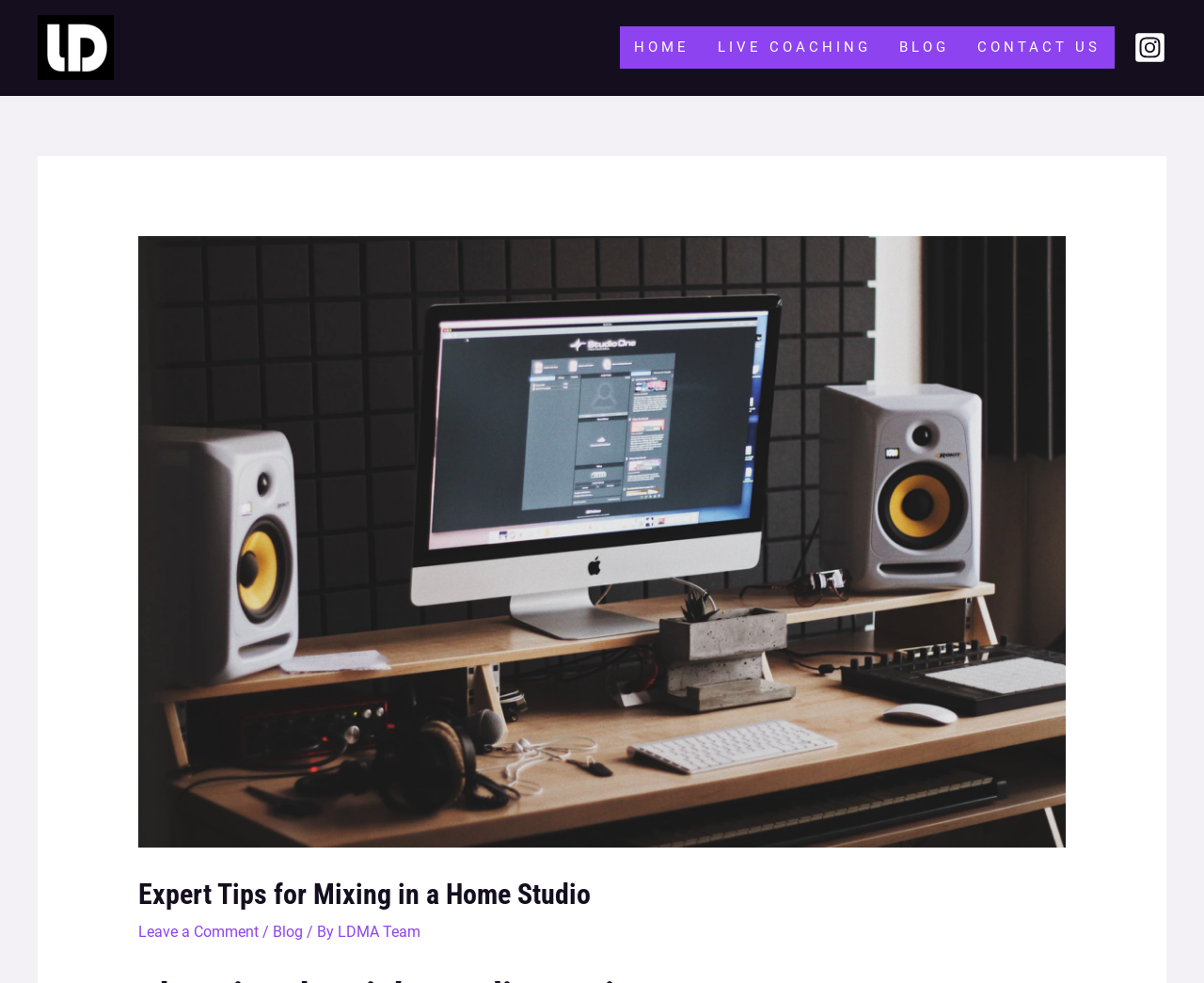What is the name of the website?
Please answer the question with a detailed and comprehensive explanation.

I determined the name of the website by looking at the link element with the text 'Lu Diaz Mix Academy' at the top of the webpage, which is likely the website's logo or title.